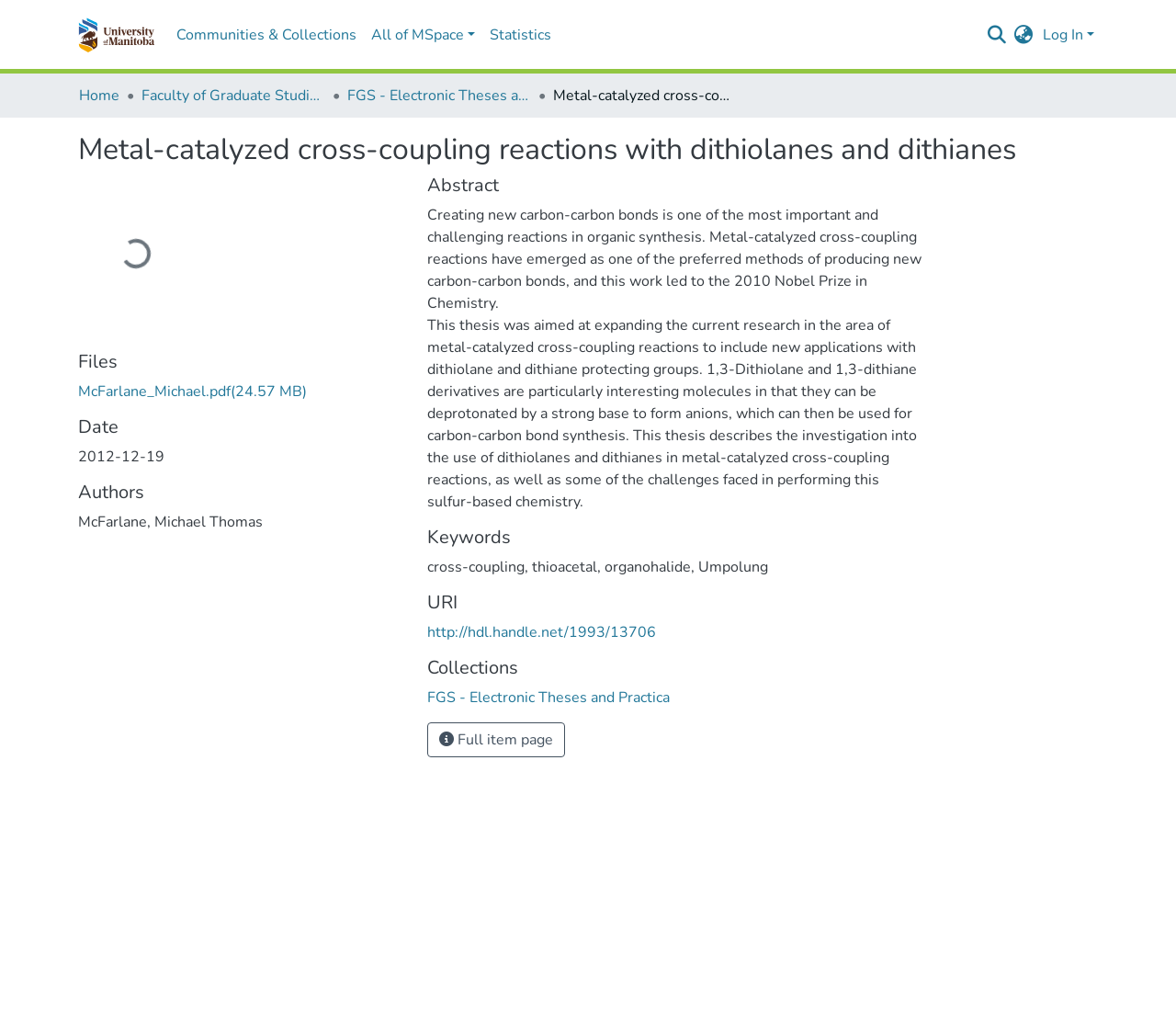What is the file format of the downloadable file?
Can you give a detailed and elaborate answer to the question?

I found the answer by examining the link element with the text 'McFarlane_Michael.pdf', which indicates that the downloadable file is in PDF format.